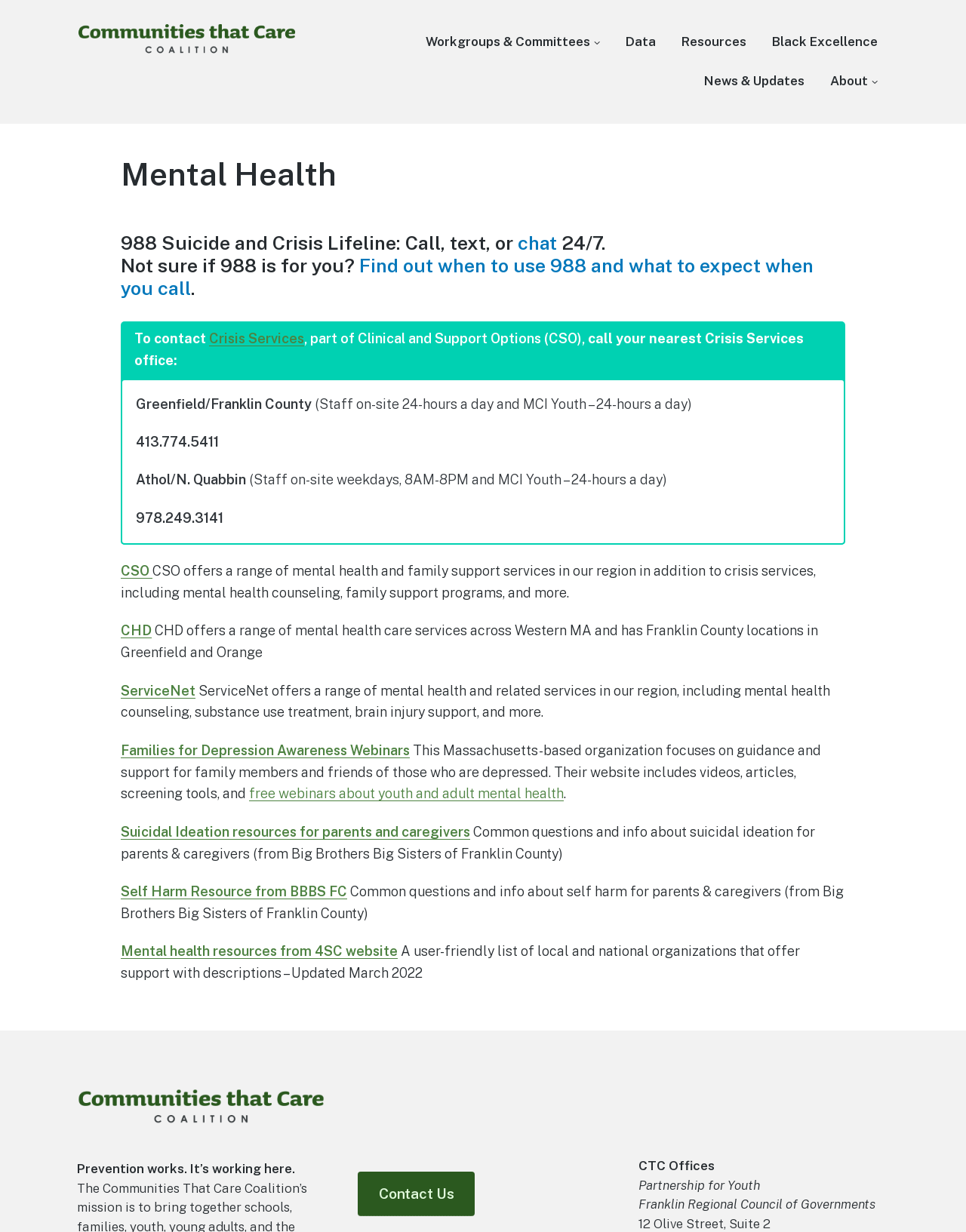Pinpoint the bounding box coordinates of the element that must be clicked to accomplish the following instruction: "Call the Greenfield/Franklin County Crisis Services office". The coordinates should be in the format of four float numbers between 0 and 1, i.e., [left, top, right, bottom].

[0.141, 0.352, 0.227, 0.365]